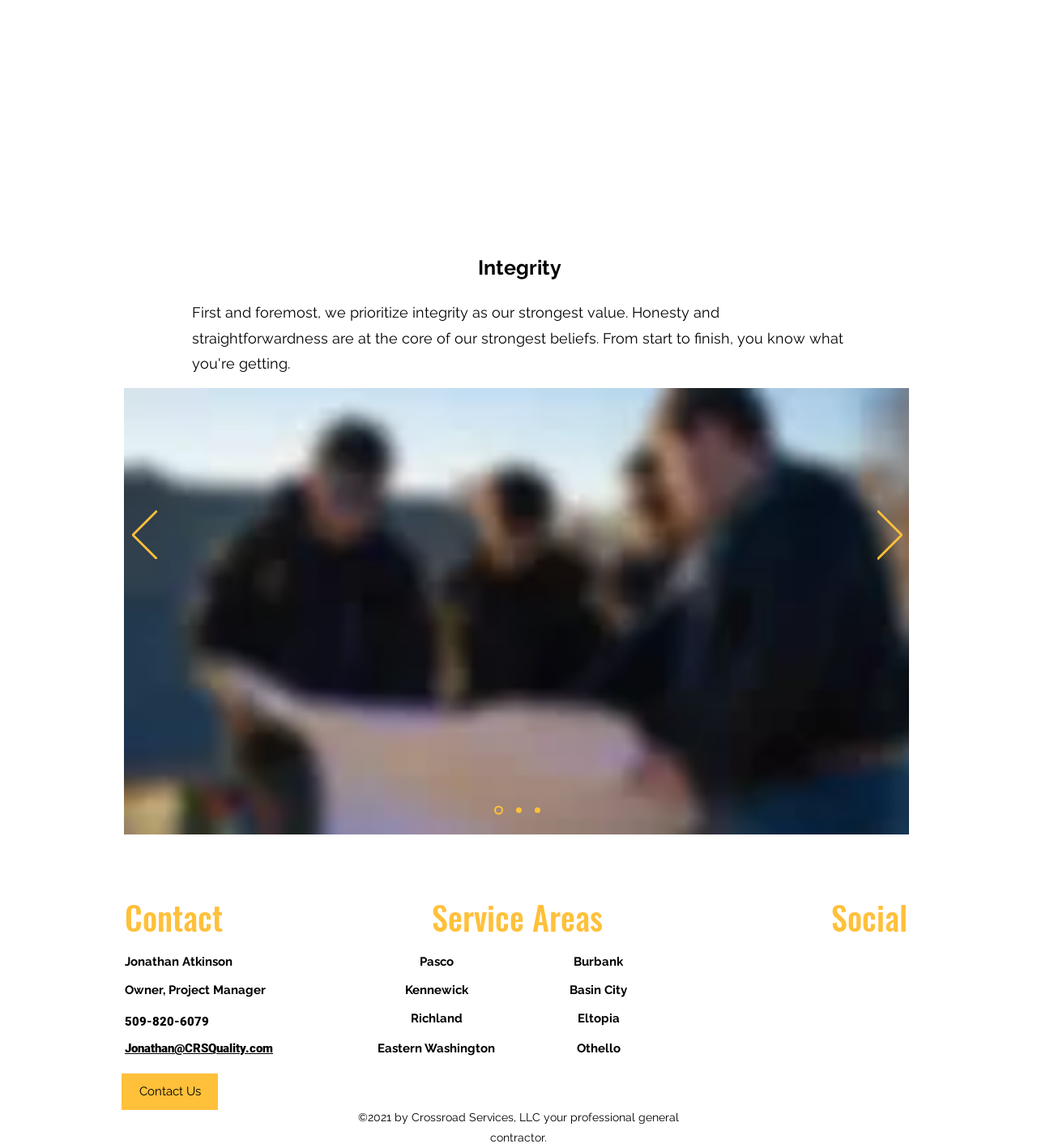Provide a one-word or short-phrase response to the question:
What are the two social media platforms available?

Yelp, Facebook